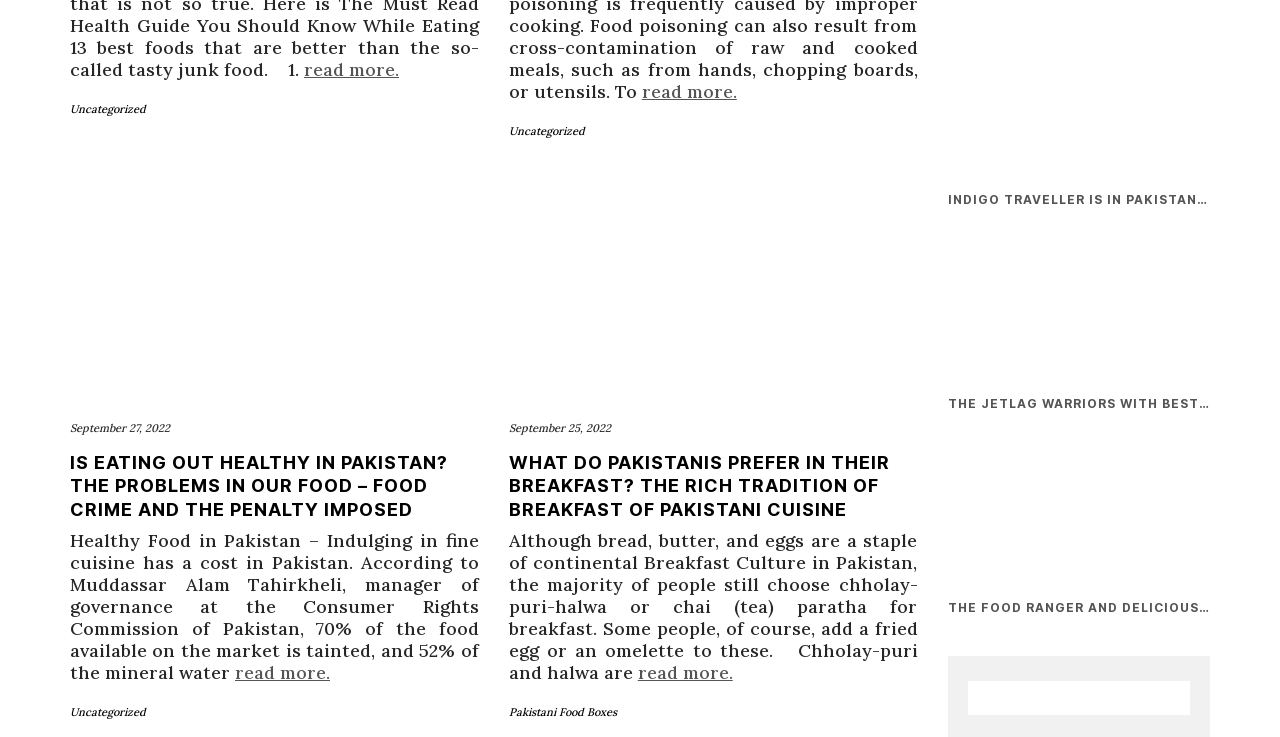Please provide a brief answer to the question using only one word or phrase: 
How many articles are on this webpage?

3